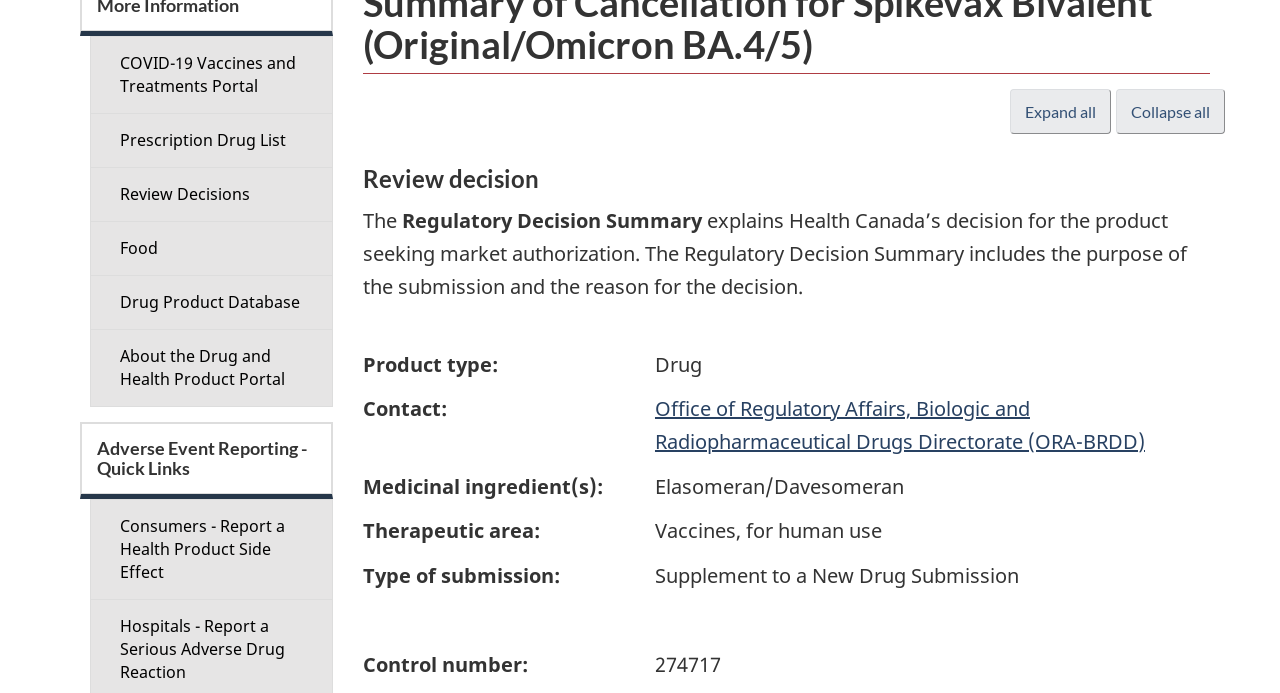Can you find the bounding box coordinates for the UI element given this description: "Expand all"? Provide the coordinates as four float numbers between 0 and 1: [left, top, right, bottom].

[0.783, 0.129, 0.865, 0.194]